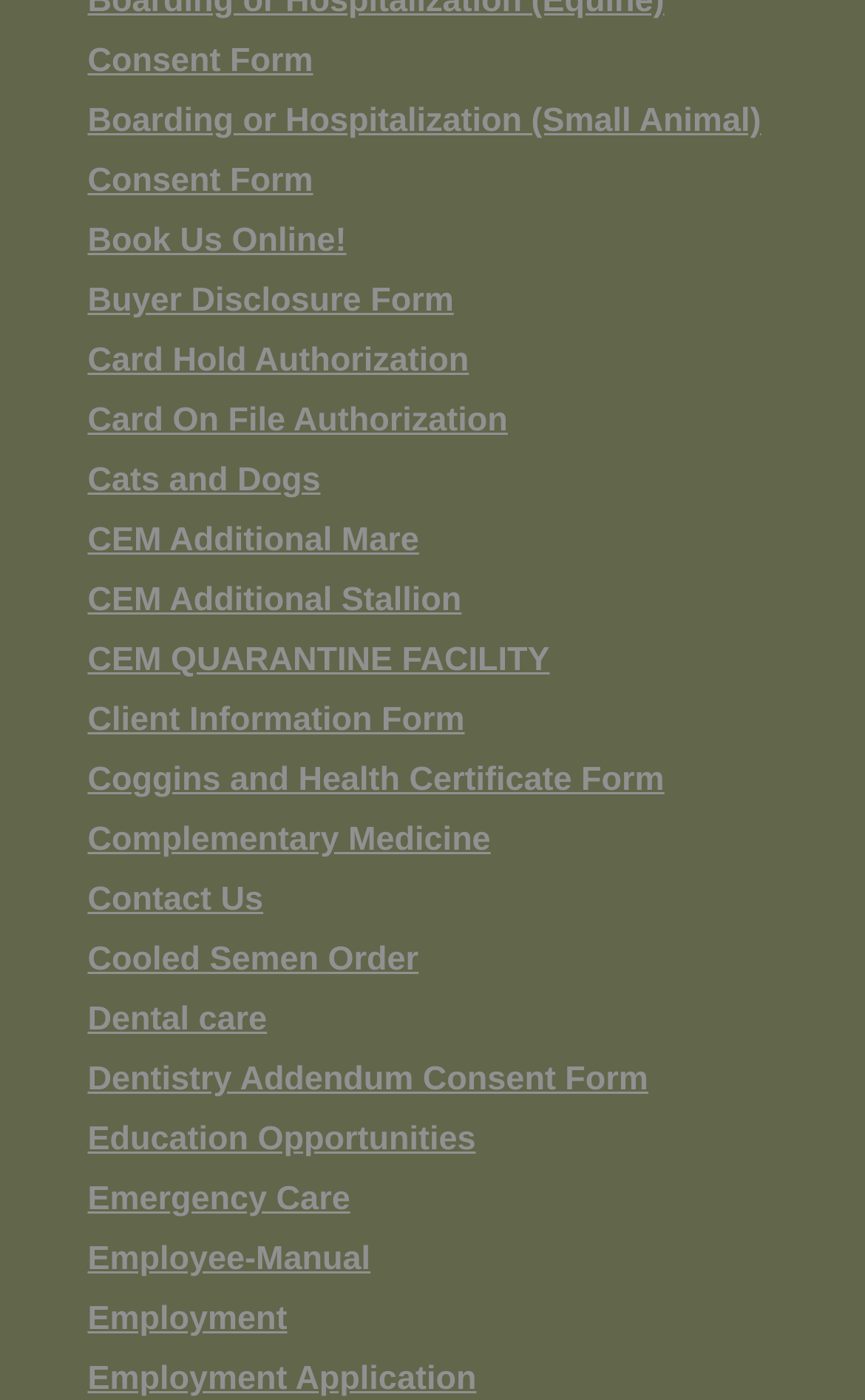Give a short answer to this question using one word or a phrase:
Is there a link to a form for buyer disclosure?

Yes